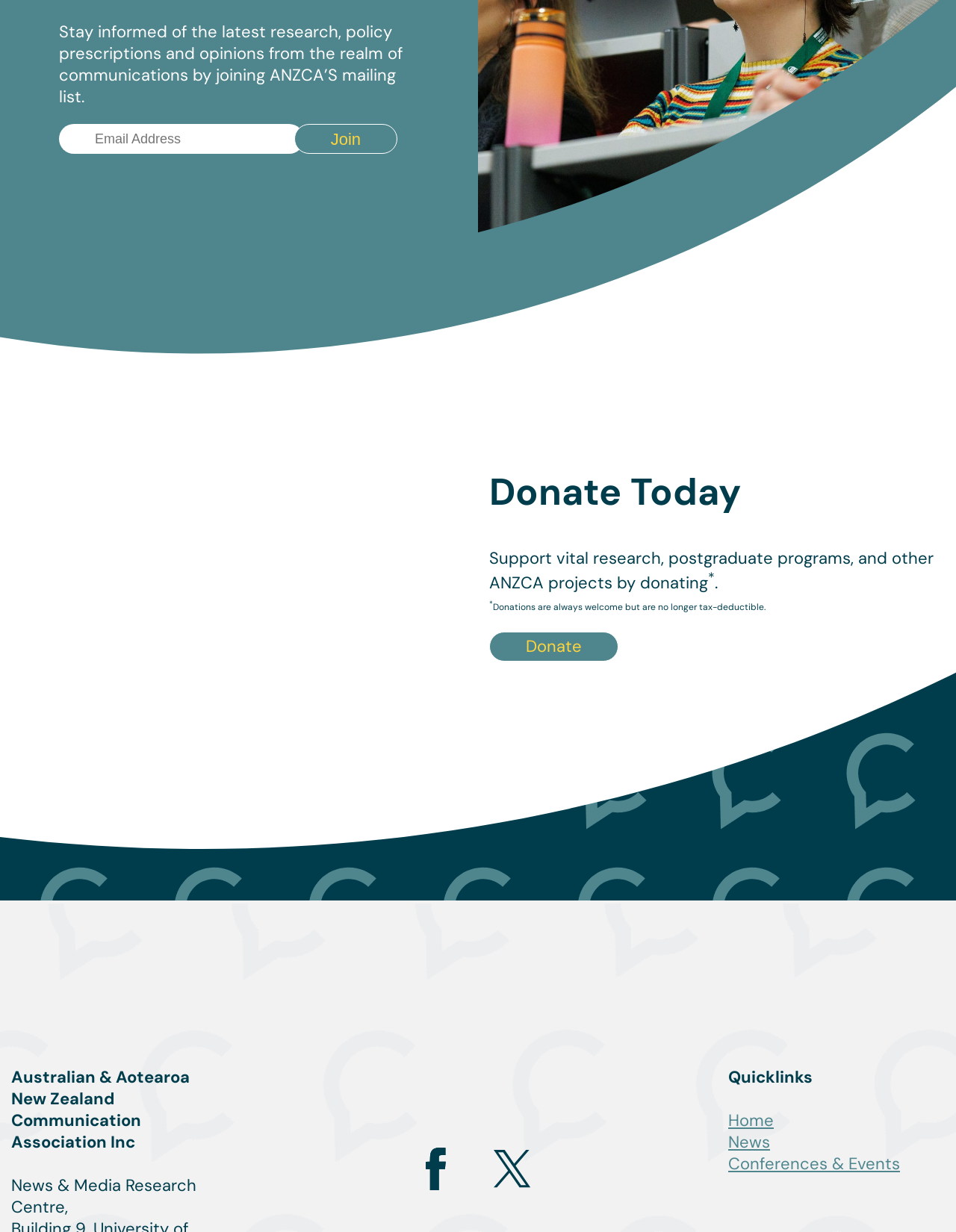What is the purpose of the mailing list?
Refer to the image and provide a detailed answer to the question.

The purpose of the mailing list can be inferred from the static text 'Stay informed of the latest research, policy prescriptions and opinions from the realm of communications by joining ANZCA’S mailing list.' which is located above the 'Email Address' textbox and 'Join' button.